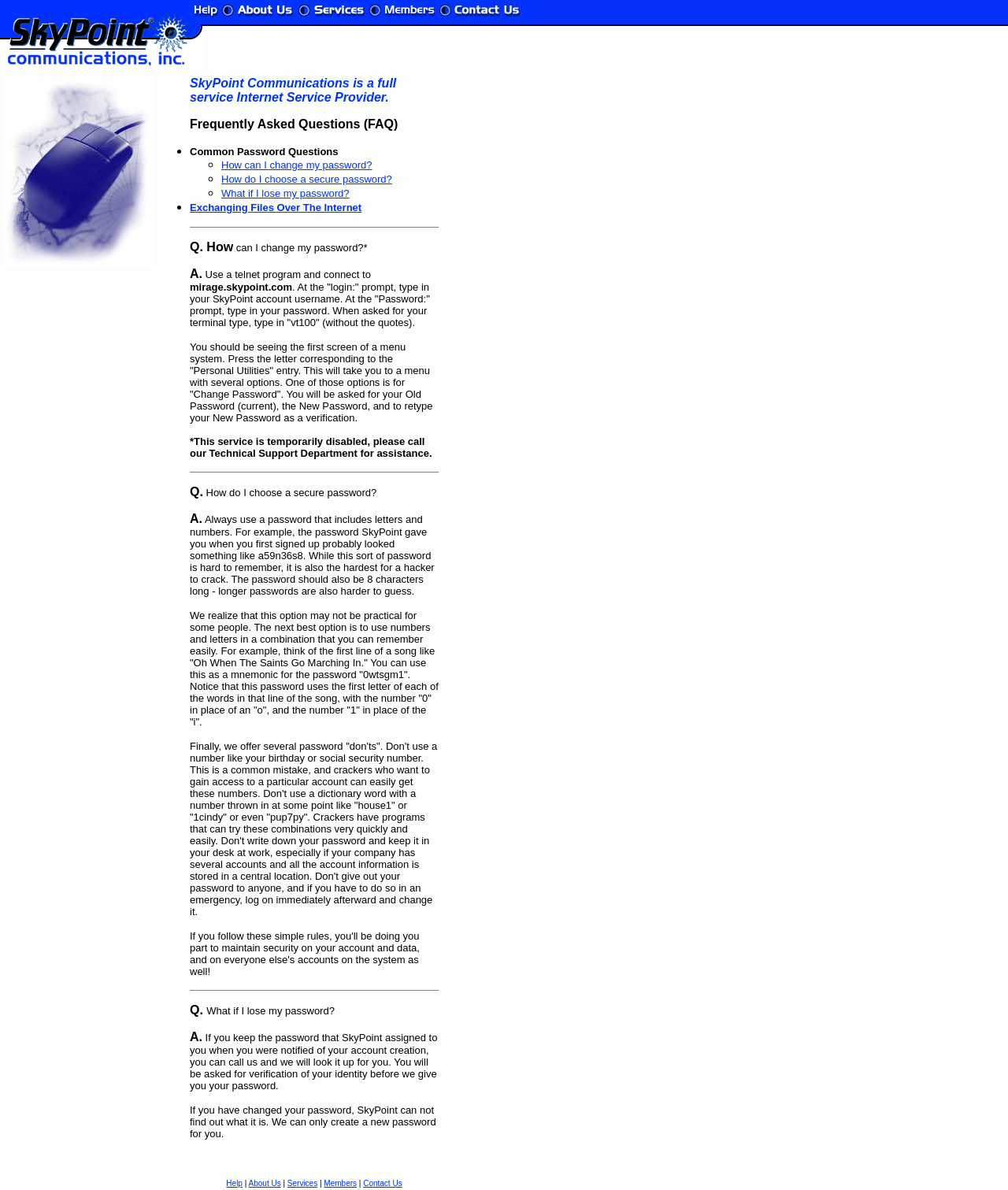Offer a comprehensive description of the webpage’s content and structure.

The webpage is about SkyPoint Communications, a full-service Internet Service Provider located in the Twin Cities. At the top, there is a navigation menu with links to various sections of the website, including SkyPoint Help, About SkyPoint, SkyPoint Services, SkyPoint Members, and Contact SkyPoint. 

Below the navigation menu, there is a section that displays the company's name and a brief description of its services. 

The main content of the webpage is divided into two columns. The left column contains a list of frequently asked questions (FAQs) with links to their corresponding answers. The FAQs are categorized into two sections: Common Password Questions and Exchanging Files Over The Internet. 

The right column contains the answers to the FAQs. The first question is about how to change a password, and the answer provides a step-by-step guide on how to do so using a telnet program. The second question is about how to choose a secure password, and the answer provides tips on creating a strong password, including using a combination of letters and numbers, and avoiding common mistakes such as using birthdays or social security numbers. The third question is about what to do if a password is lost, and the answer explains that the company can look up the password if the user provides verification of their identity. 

Throughout the webpage, there are horizontal separators that divide the content into sections, making it easier to read and navigate.